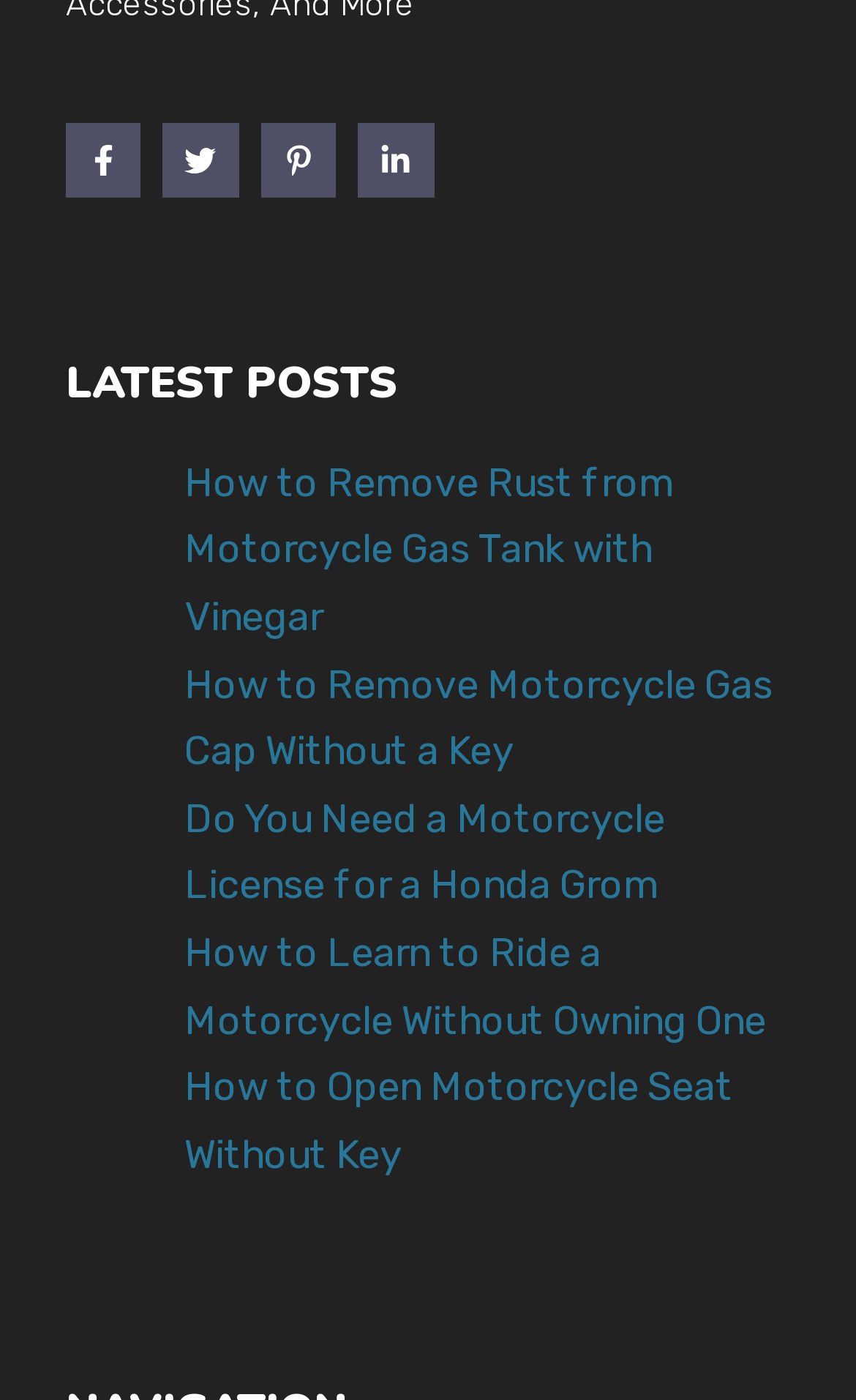Based on the image, please elaborate on the answer to the following question:
What is the category of the posts listed?

The posts listed have titles such as 'How to Remove Rust from Motorcycle Gas Tank with Vinegar' and 'How to Learn to Ride a Motorcycle Without Owning One', which suggest that they are related to motorcycles.